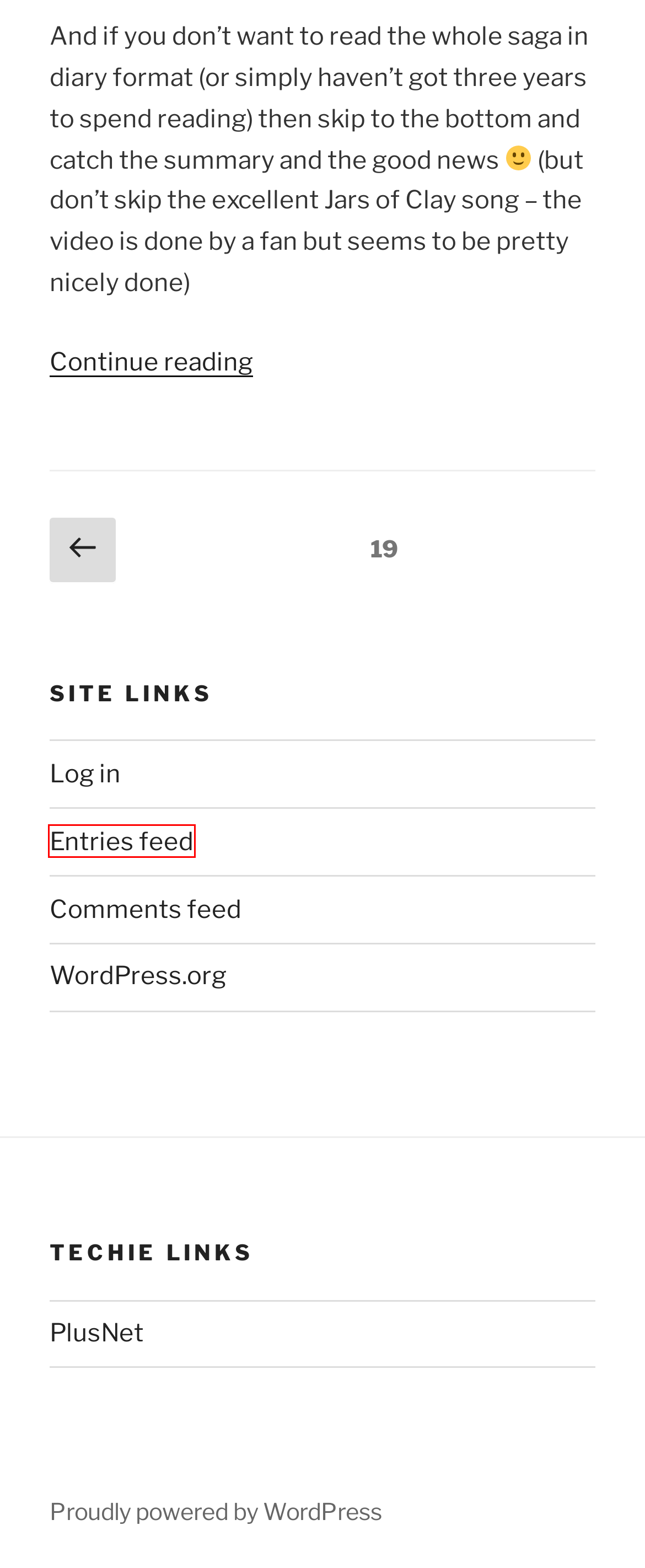You have a screenshot of a webpage with a red rectangle bounding box around an element. Identify the best matching webpage description for the new page that appears after clicking the element in the bounding box. The descriptions are:
A. No longer an atheist – what happened? – hartleyweb
B. life – Page 18 – hartleyweb
C. Comments for hartleyweb
D. hartleyweb
E. hartleyweb – coffee break bites of words, wit, and wisdom
F. Multi-Award Winner with Even Faster UK Broadband | Plusnet
G. Blog Tool, Publishing Platform, and CMS – WordPress.org English (UK)
H. Log In ‹ hartleyweb — WordPress

D